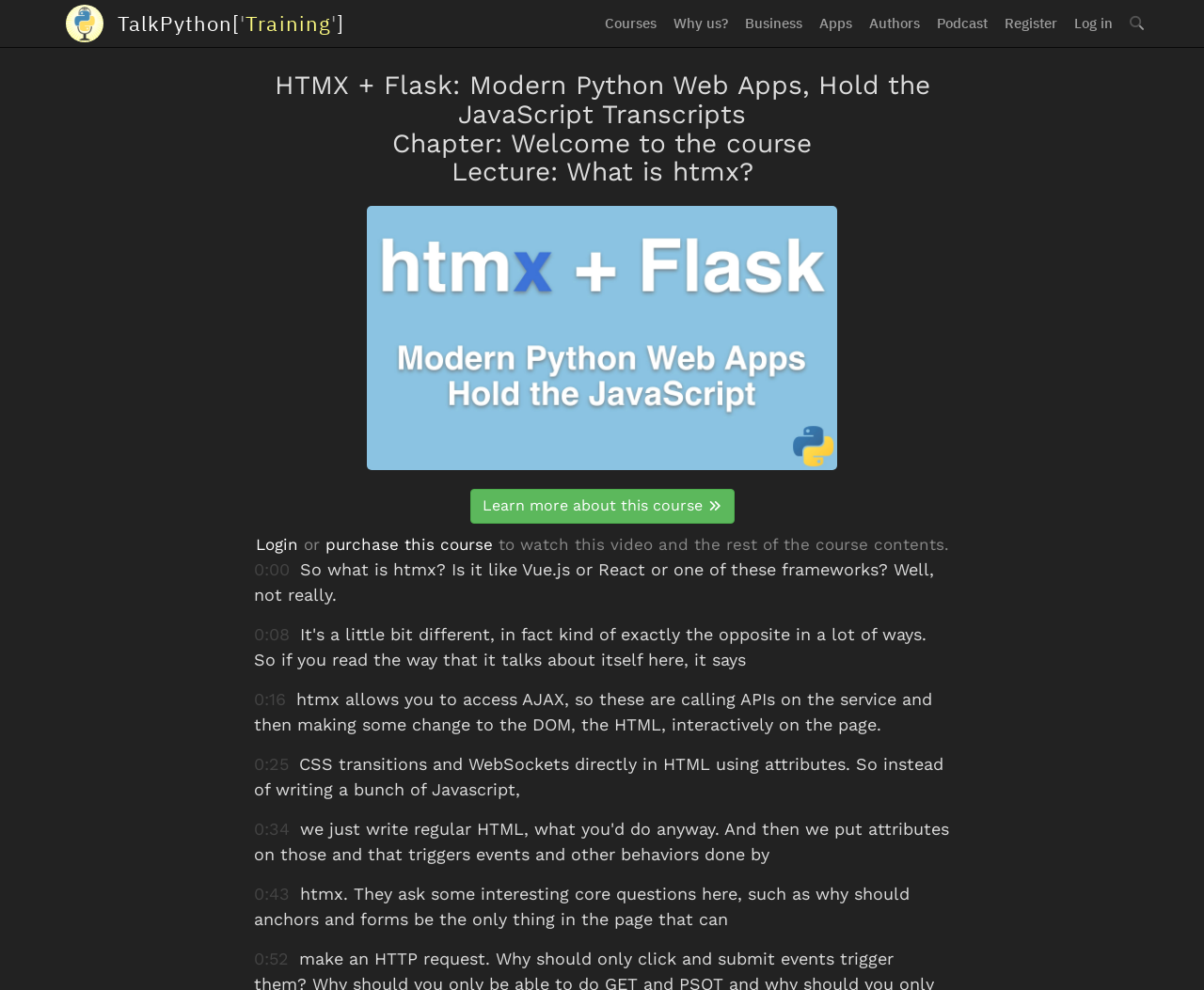What is the purpose of the 'Login' and 'Purchase this course' links?
Please describe in detail the information shown in the image to answer the question.

I deduced this answer by analyzing the context of the links. The 'Login' and 'Purchase this course' links are placed near the video transcript, and the text nearby says 'to watch this video and the rest of the course contents'. This implies that these links are necessary to access the course materials.